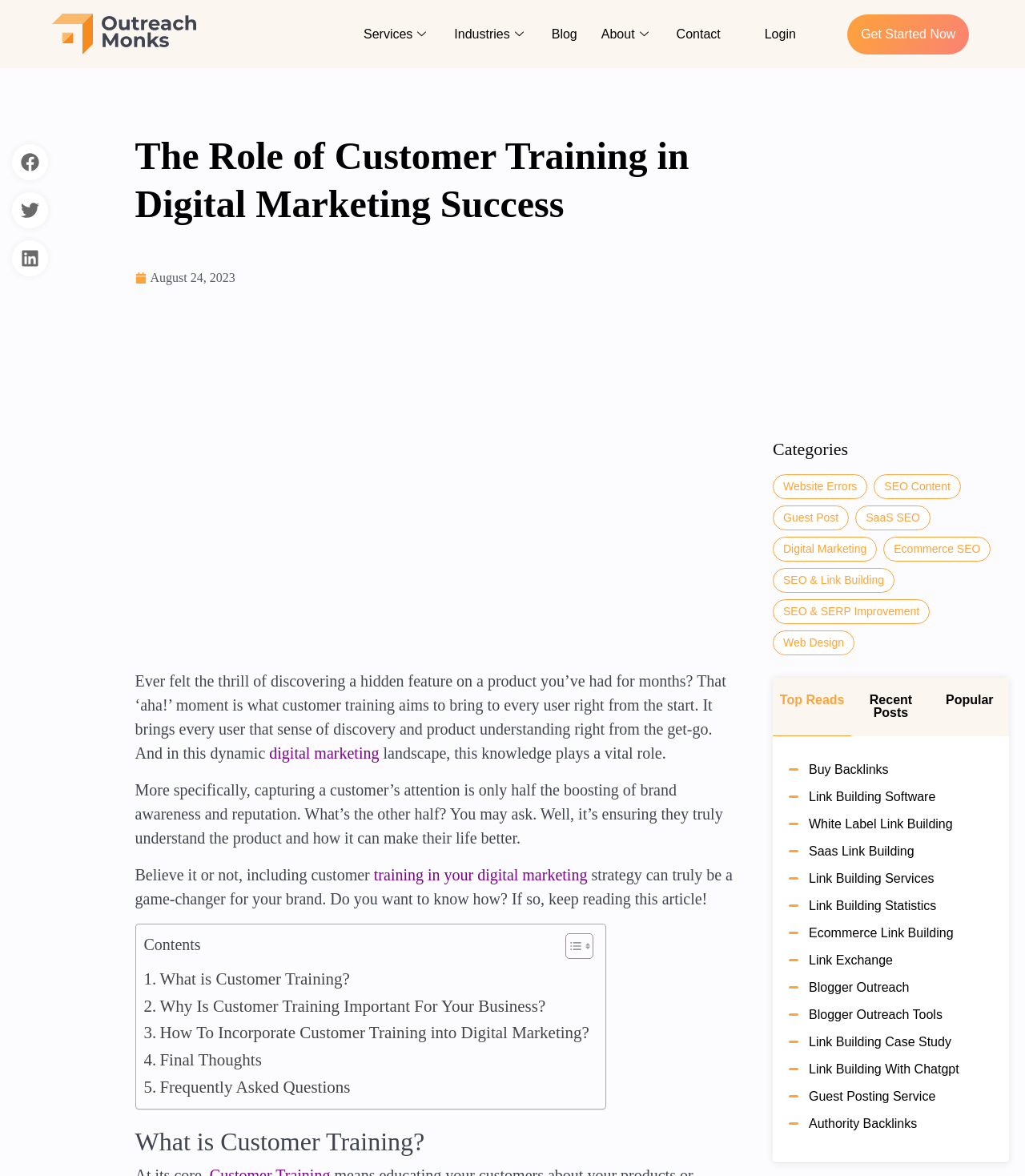Using the details in the image, give a detailed response to the question below:
What is the main topic of this webpage?

Based on the webpage content, the main topic is customer training, which is discussed in the context of digital marketing success.